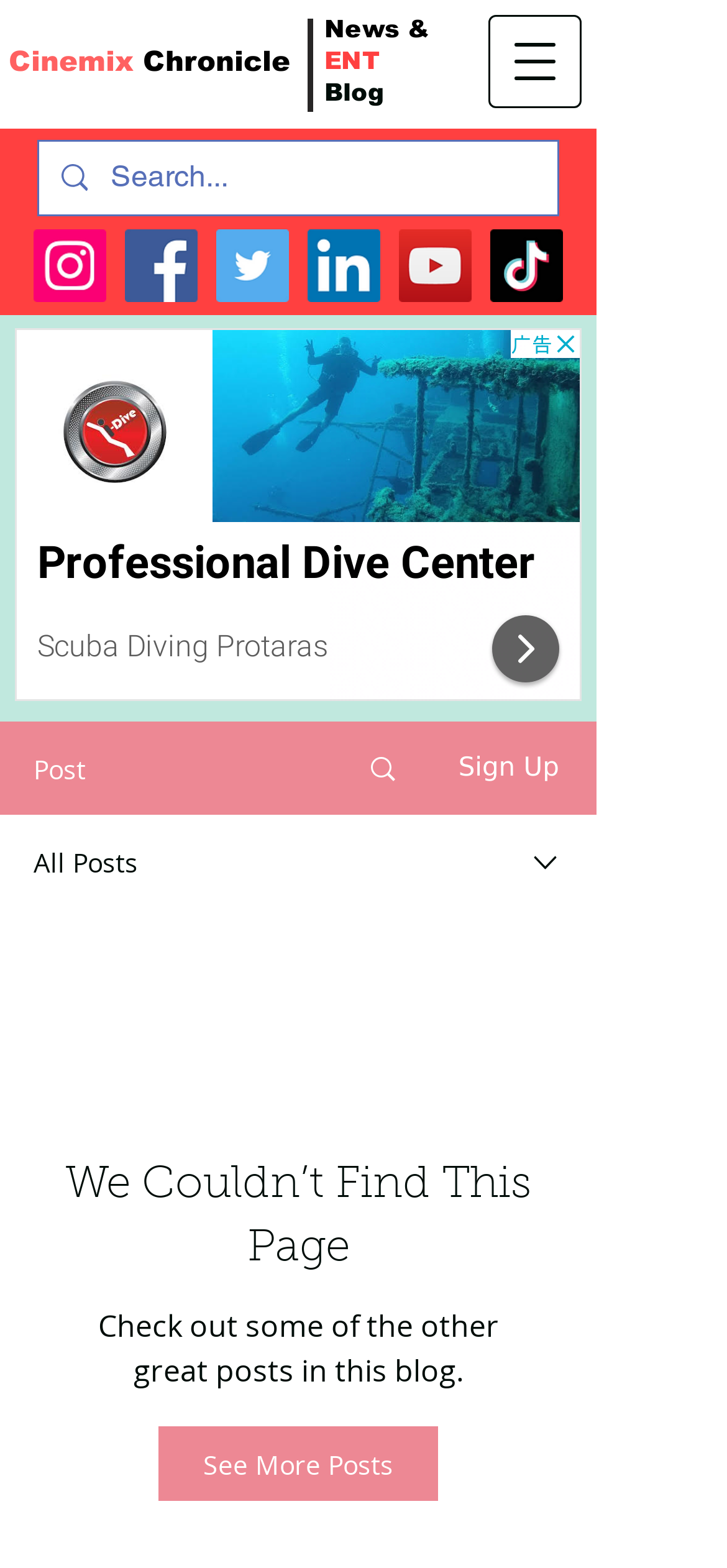Kindly provide the bounding box coordinates of the section you need to click on to fulfill the given instruction: "Read News & ENT Blog".

[0.446, 0.01, 0.592, 0.068]